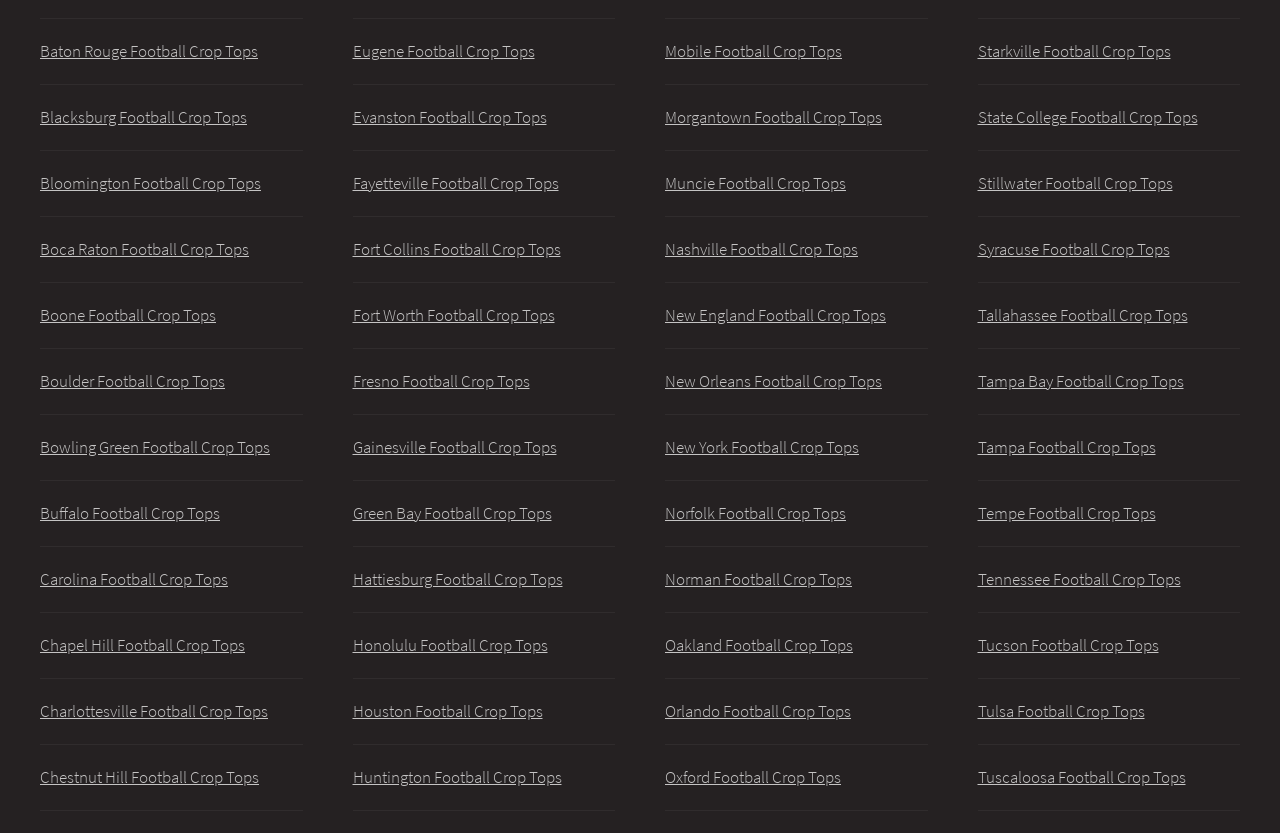For the element described, predict the bounding box coordinates as (top-left x, top-left y, bottom-right x, bottom-right y). All values should be between 0 and 1. Element description: Boulder Football Crop Tops

[0.031, 0.444, 0.176, 0.471]